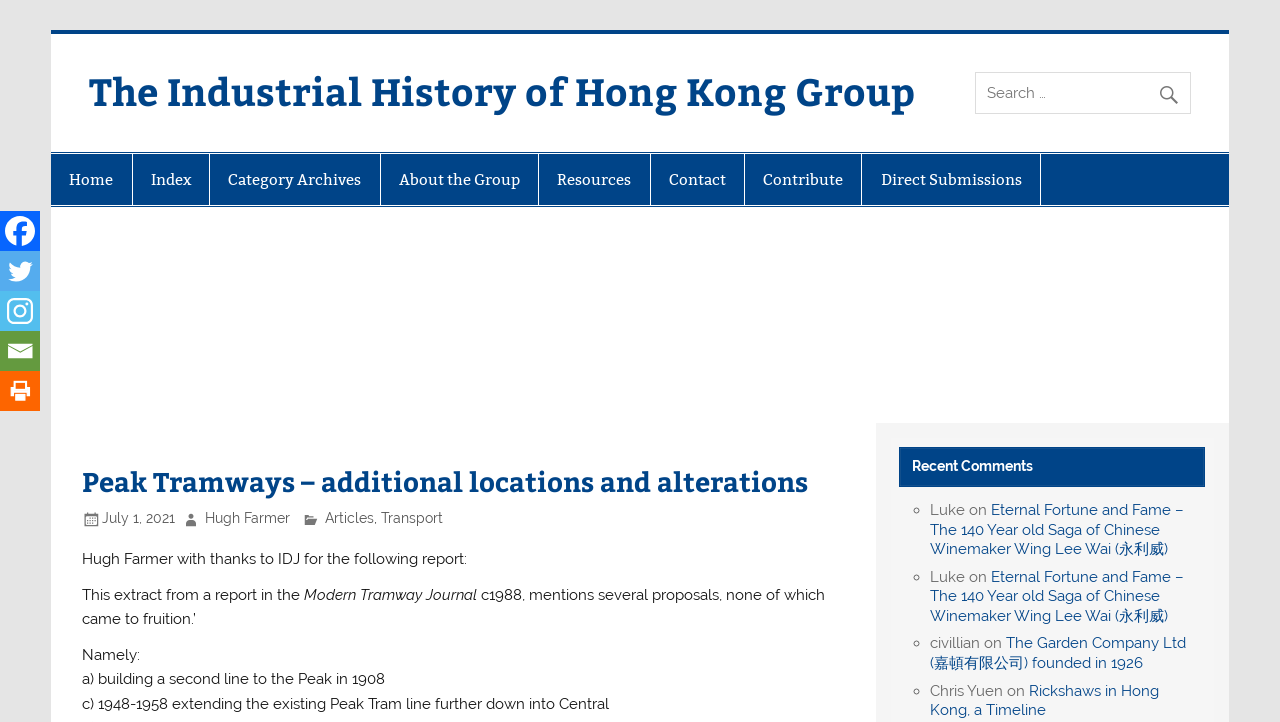Please specify the bounding box coordinates of the clickable section necessary to execute the following command: "View recent comments".

[0.702, 0.619, 0.942, 0.675]